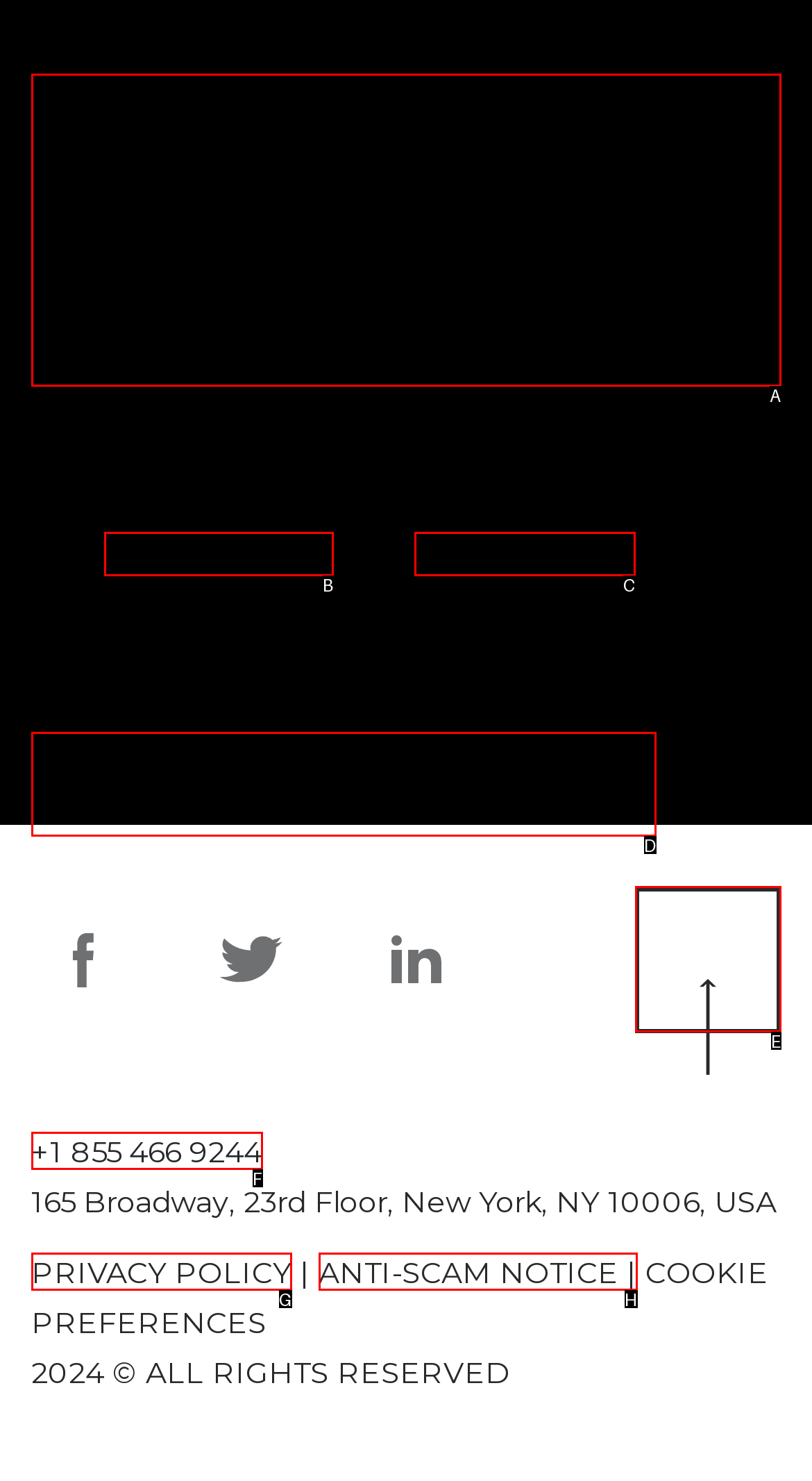Match the element description to one of the options: Anti-Scam Notice |
Respond with the corresponding option's letter.

H